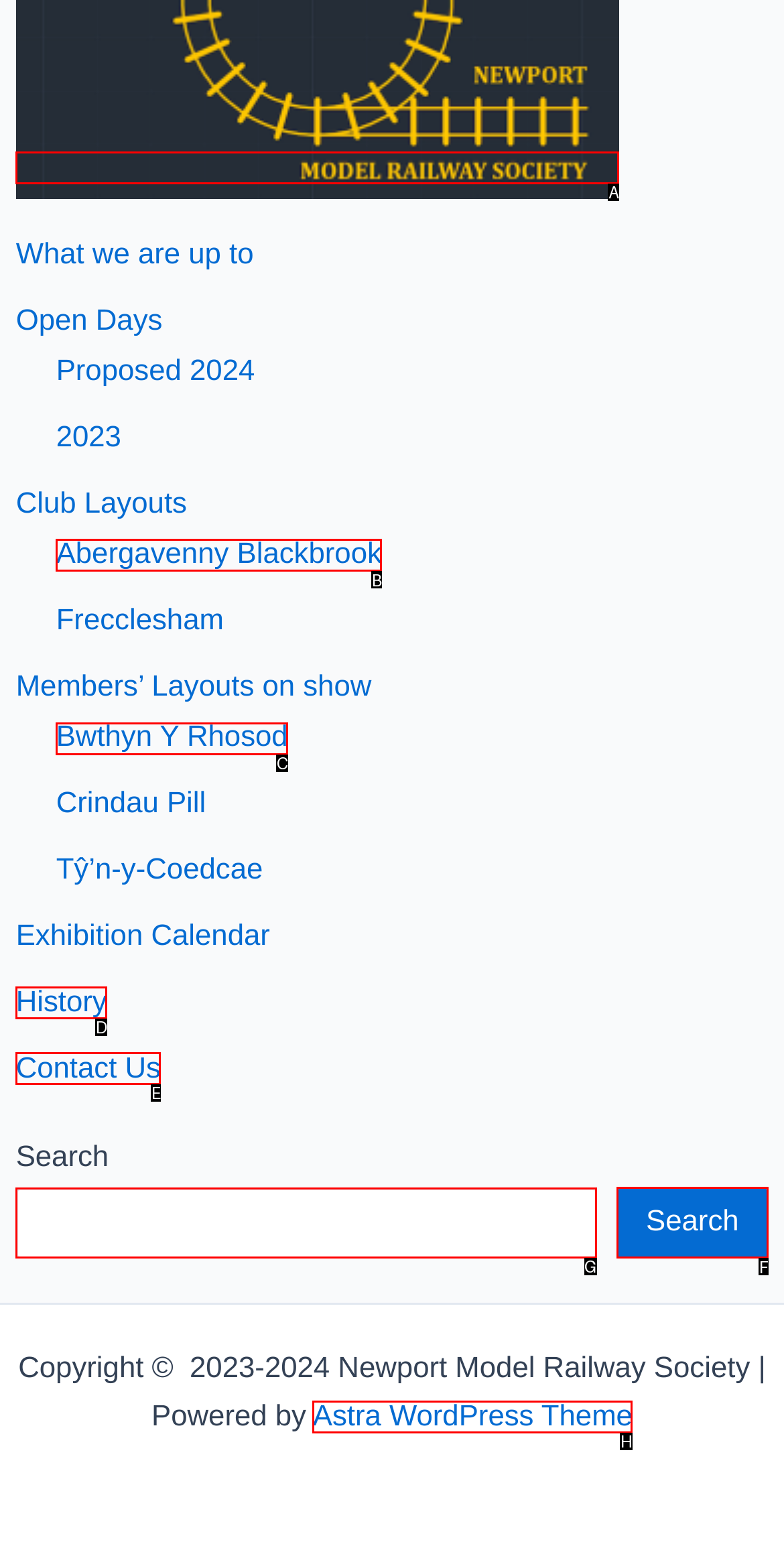Select the correct option from the given choices to perform this task: Search for something. Provide the letter of that option.

F